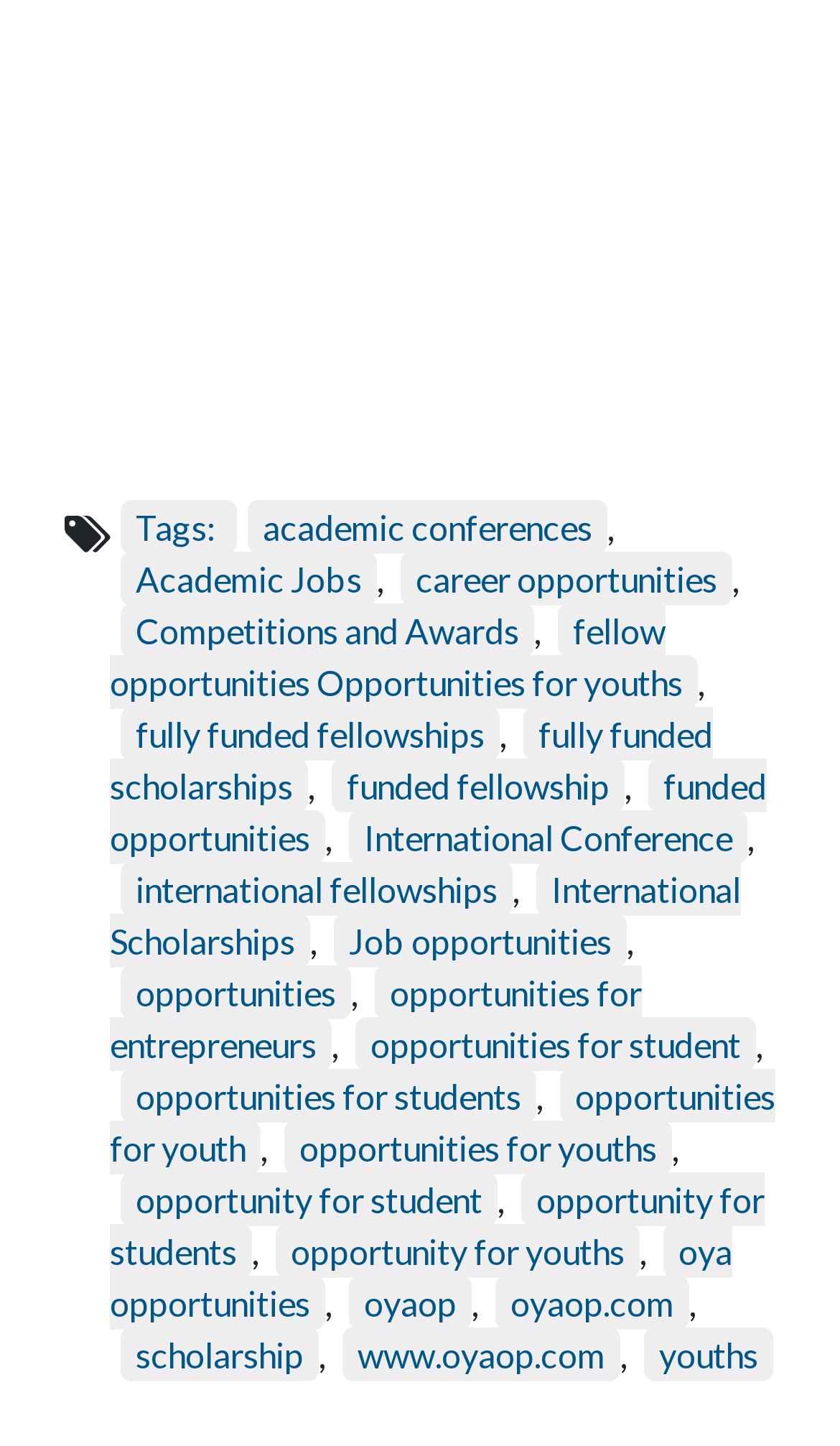Specify the bounding box coordinates of the area to click in order to execute this command: 'Learn about fully funded scholarships'. The coordinates should consist of four float numbers ranging from 0 to 1, and should be formatted as [left, top, right, bottom].

[0.131, 0.489, 0.849, 0.562]